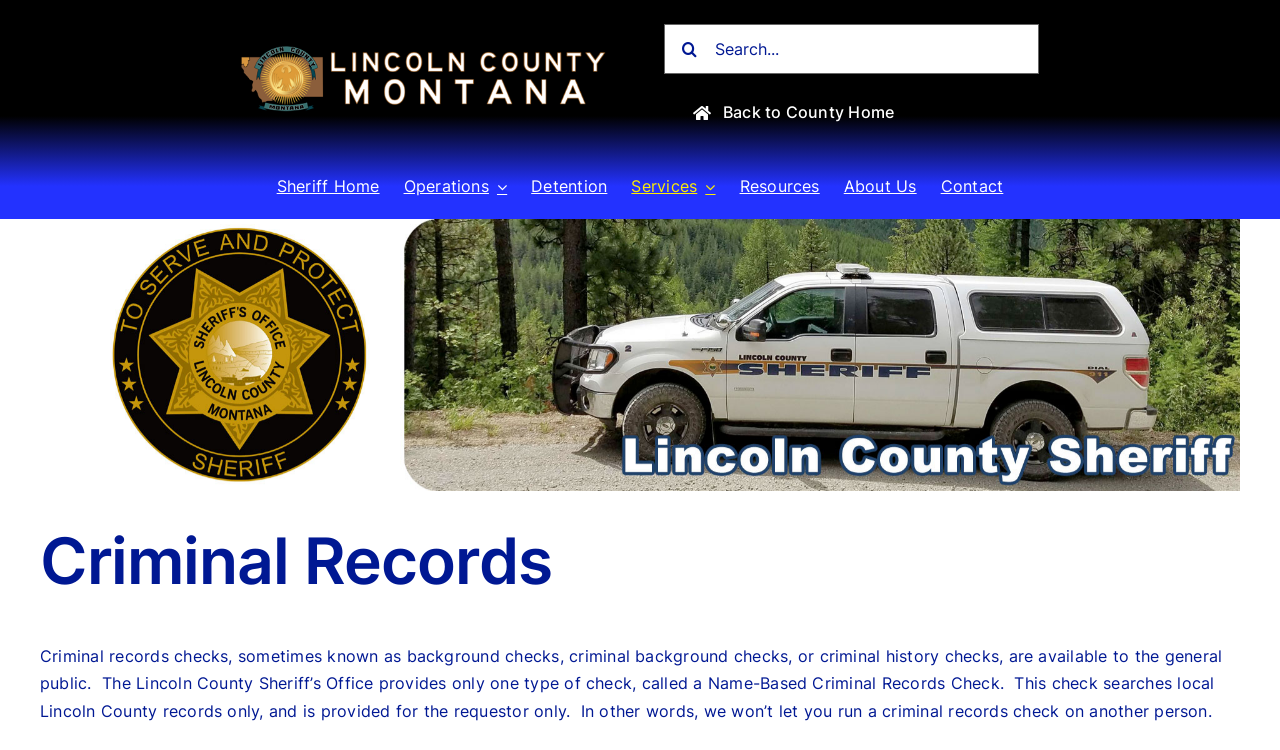Identify the bounding box coordinates for the UI element described as: "Contact".

[0.735, 0.207, 0.784, 0.292]